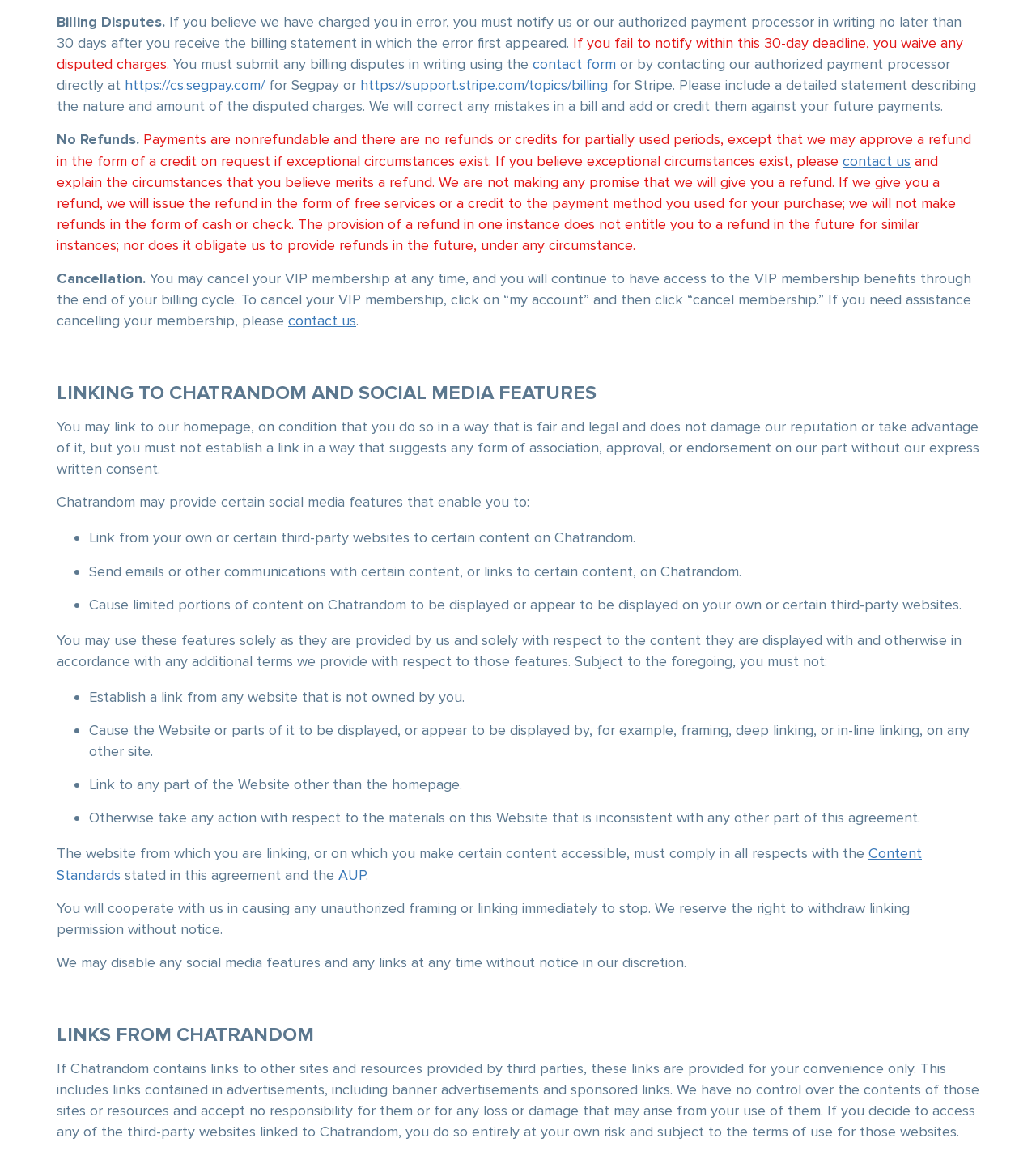What is the consequence of failing to notify within the 30-day deadline for billing disputes?
Based on the content of the image, thoroughly explain and answer the question.

According to the webpage, if you fail to notify within the 30-day deadline for billing disputes, you waive any disputed charges.